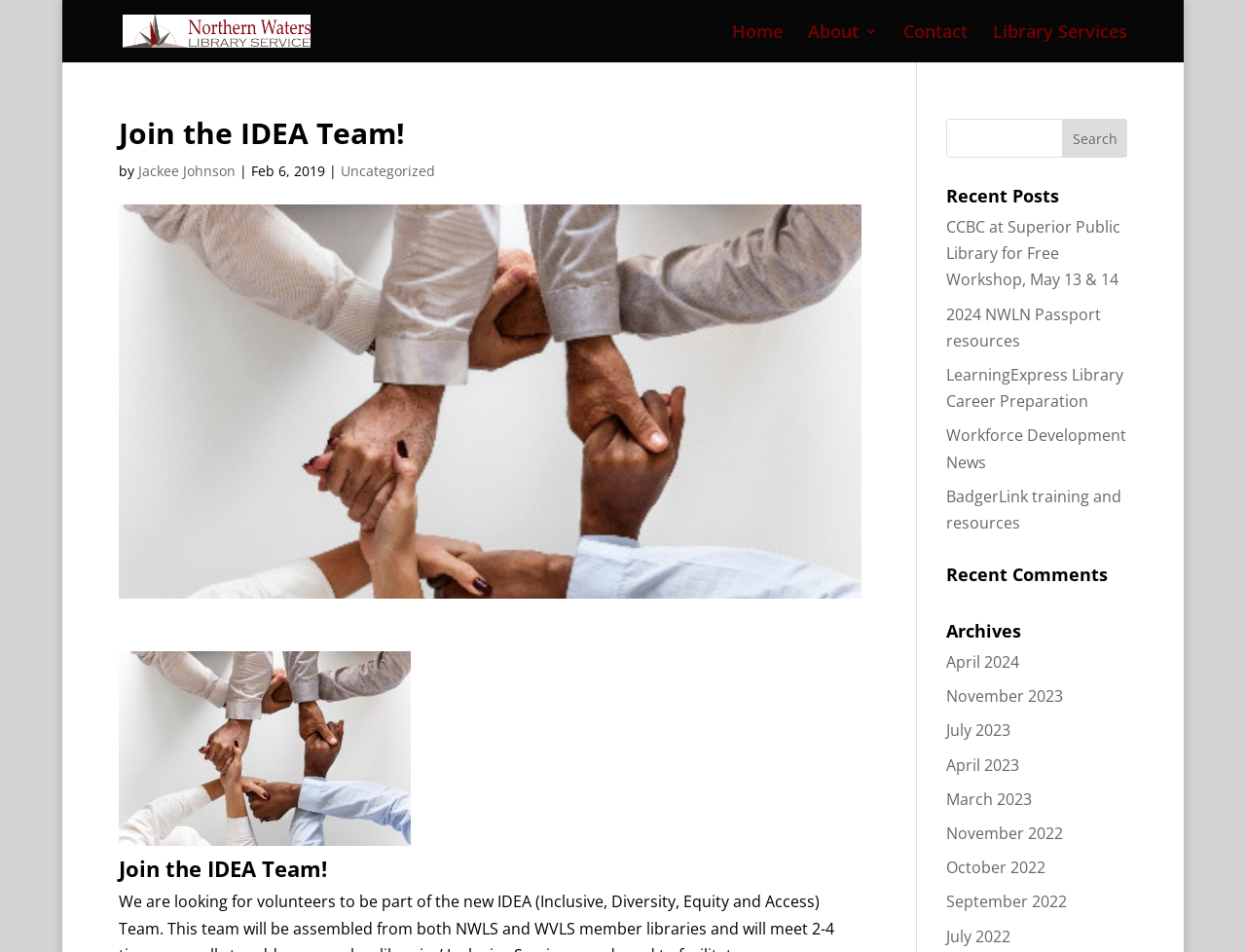Find the bounding box coordinates of the element's region that should be clicked in order to follow the given instruction: "Click on the 'Home' link". The coordinates should consist of four float numbers between 0 and 1, i.e., [left, top, right, bottom].

[0.588, 0.026, 0.628, 0.065]